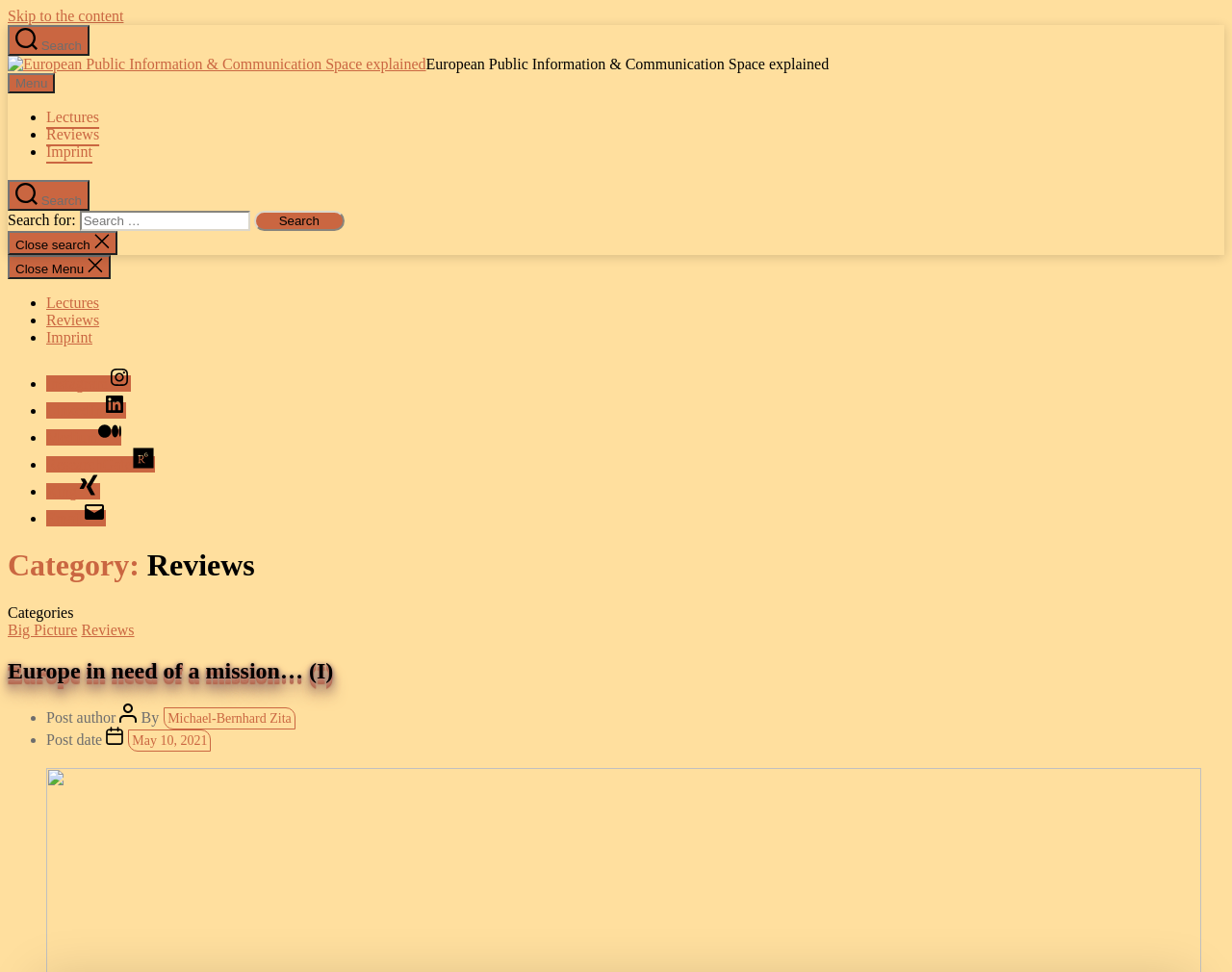What is the text of the first link on the webpage?
Give a one-word or short-phrase answer derived from the screenshot.

Skip to the content